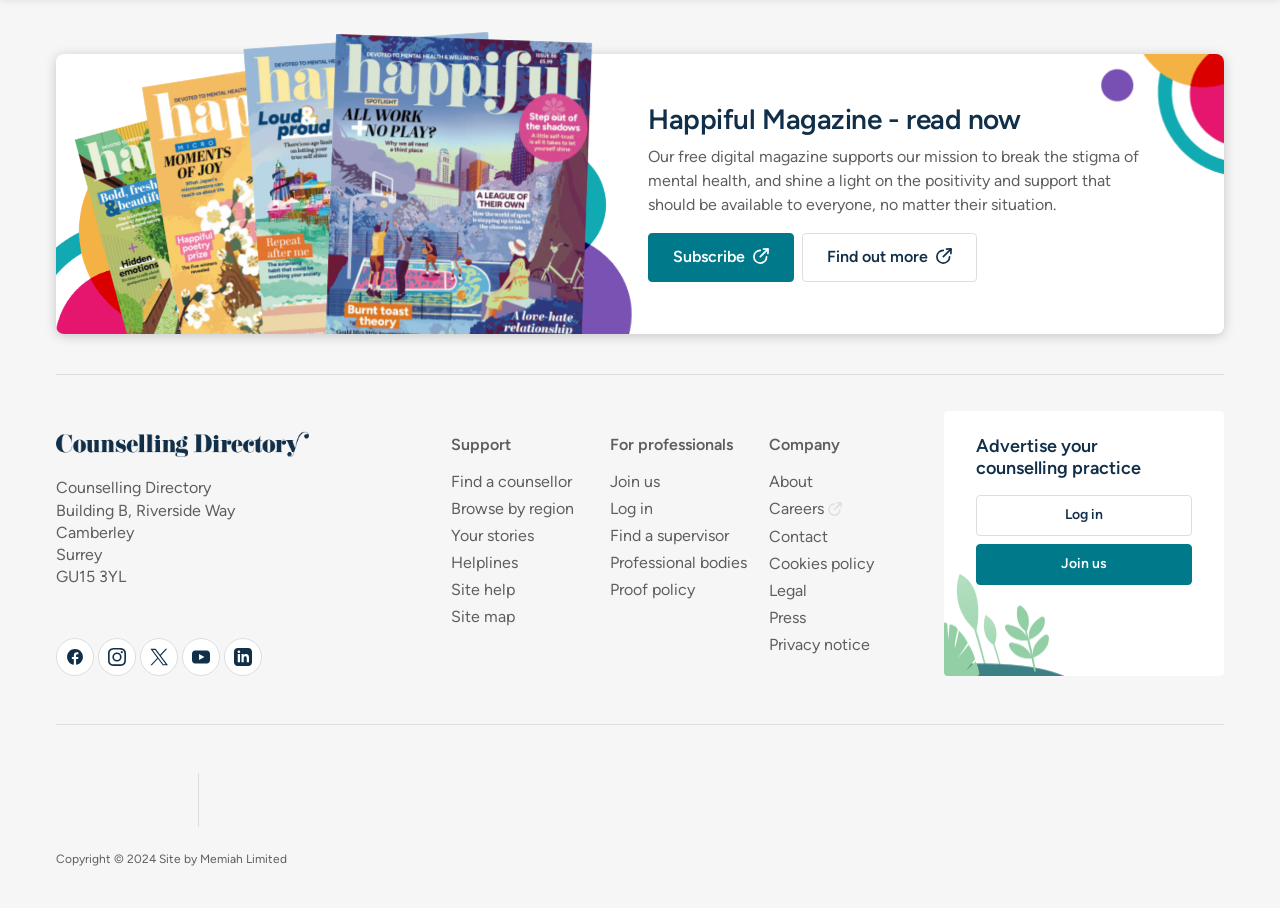Answer the question below with a single word or a brief phrase: 
What is the purpose of the 'Subscribe' link?

To subscribe to the magazine